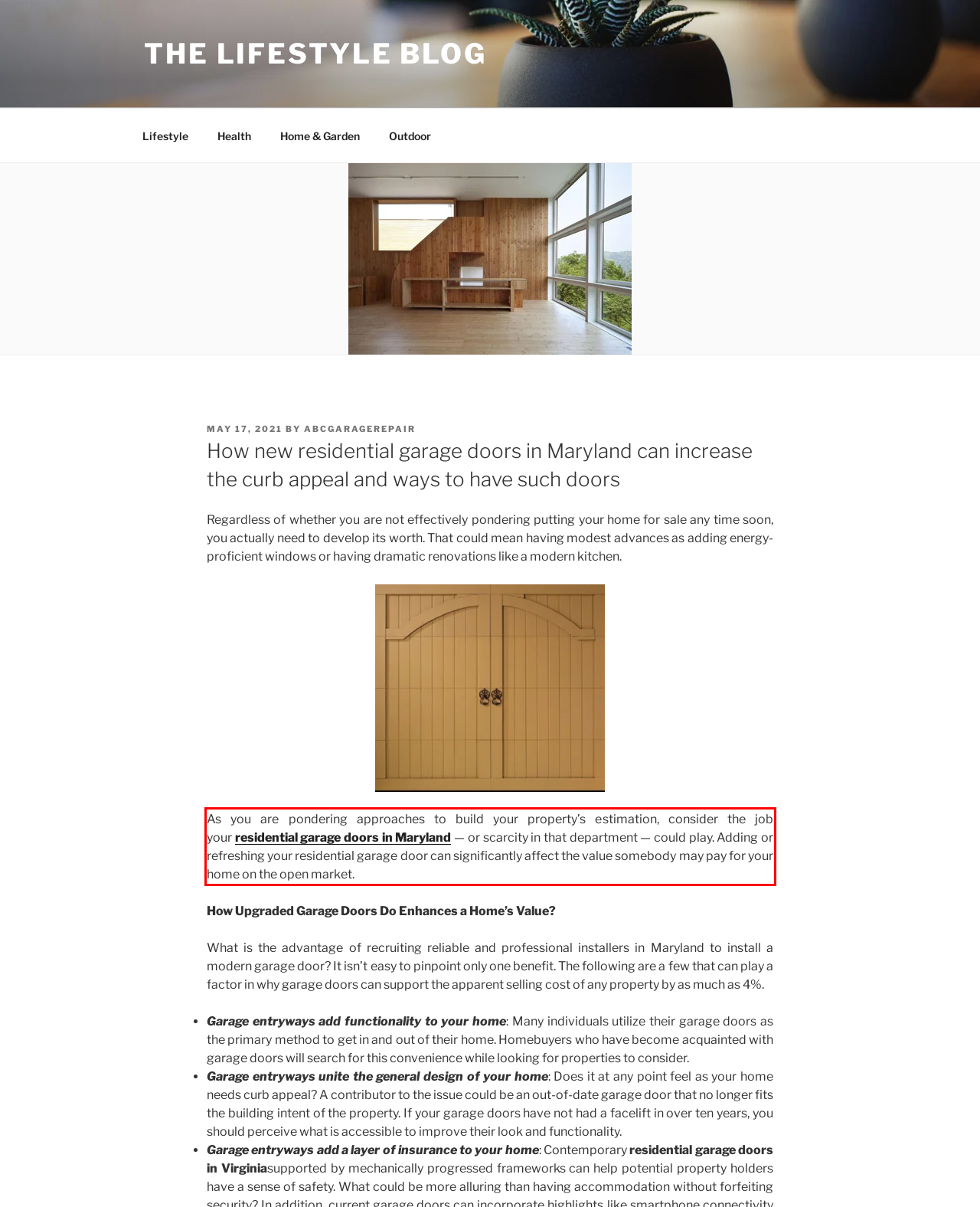You have a screenshot of a webpage with a red bounding box. Identify and extract the text content located inside the red bounding box.

As you are pondering approaches to build your property’s estimation, consider the job your residential garage doors in Maryland — or scarcity in that department — could play. Adding or refreshing your residential garage door can significantly affect the value somebody may pay for your home on the open market.